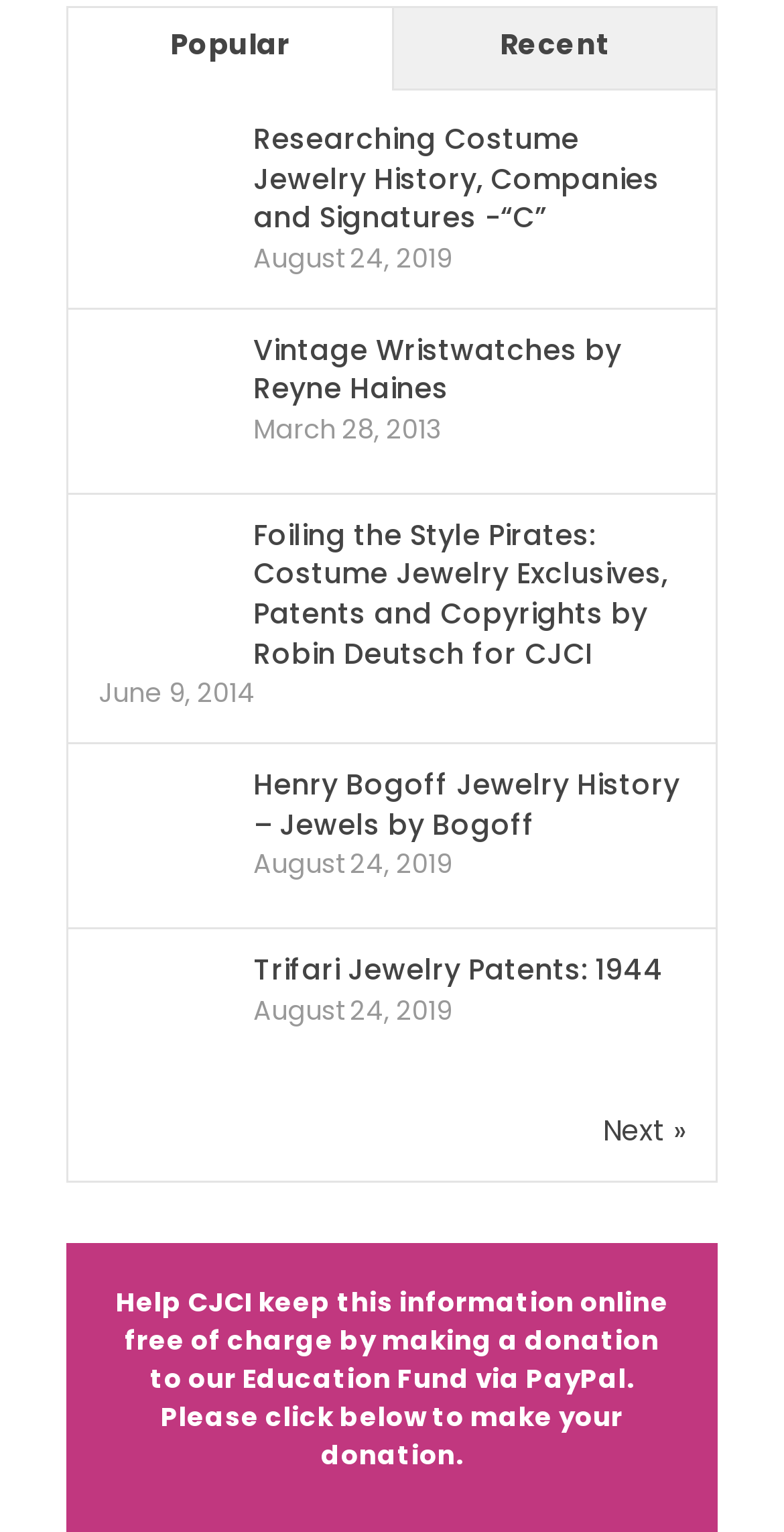Please identify the bounding box coordinates of the element I need to click to follow this instruction: "Donate to CJCI Education Fund".

[0.147, 0.838, 0.853, 0.963]